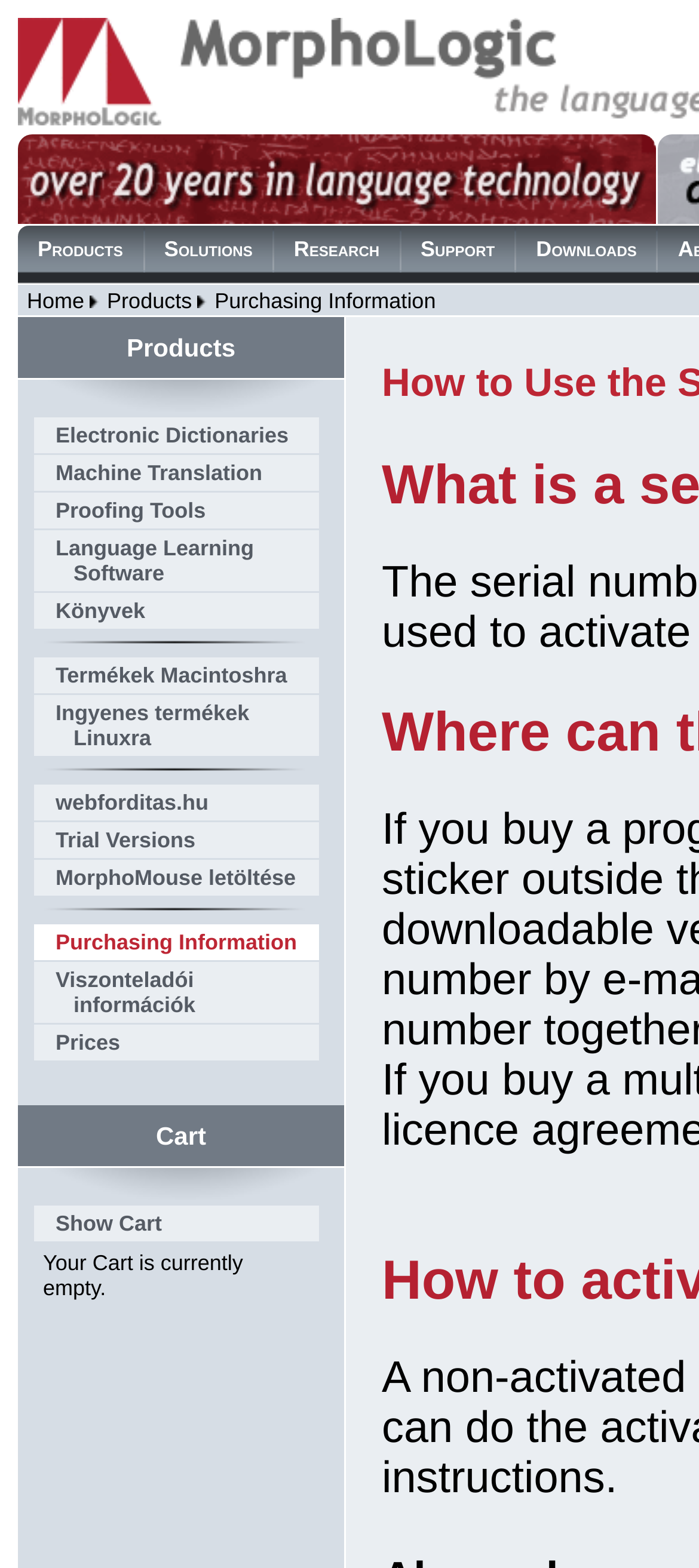How many main categories are there?
Use the information from the screenshot to give a comprehensive response to the question.

I counted the number of main categories by looking at the layout table cells with links 'Products', 'Solutions', 'Research', 'Support', and 'Downloads'.